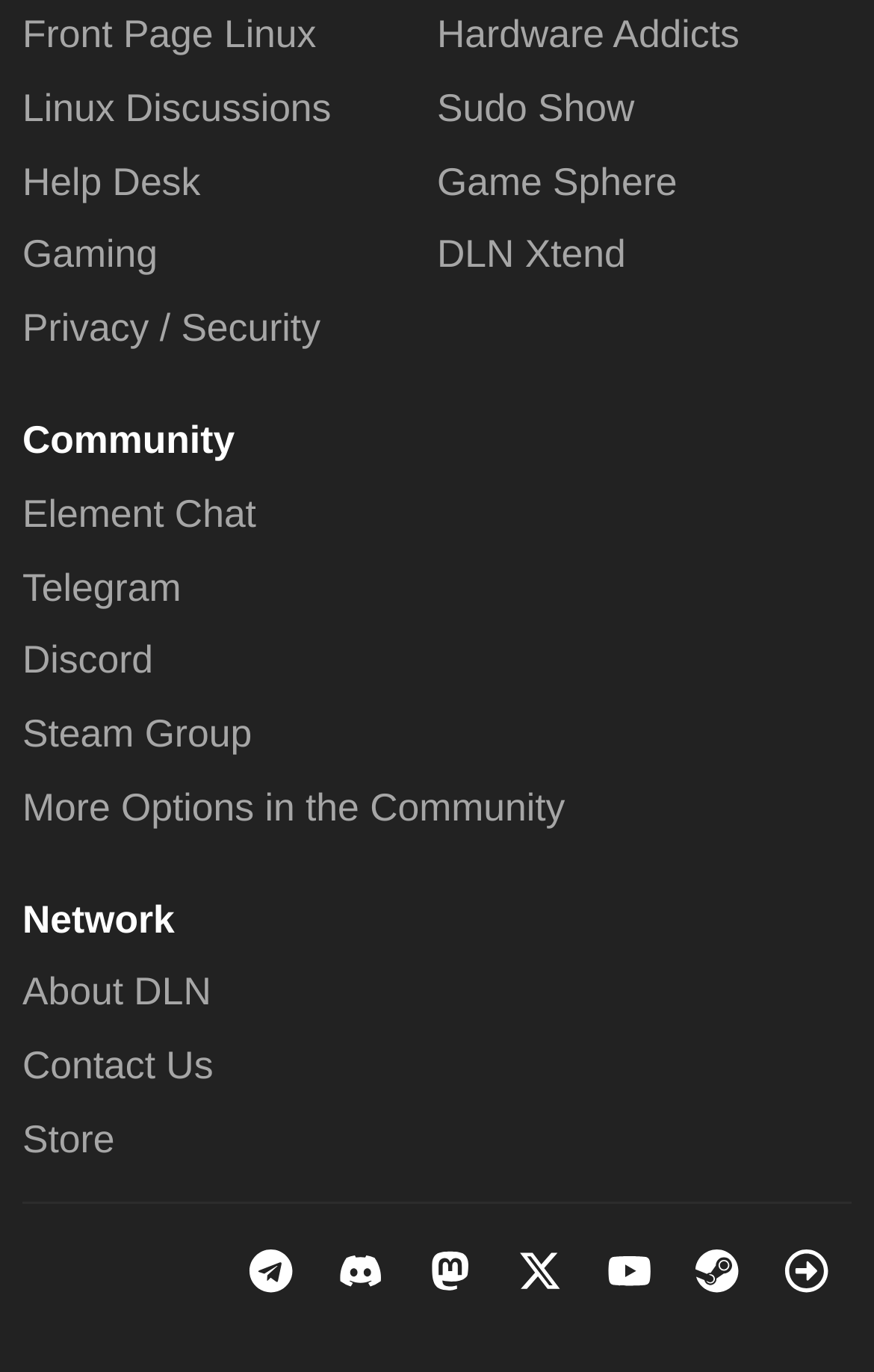Determine the bounding box coordinates of the clickable element necessary to fulfill the instruction: "Learn more about DLN". Provide the coordinates as four float numbers within the 0 to 1 range, i.e., [left, top, right, bottom].

[0.026, 0.653, 0.2, 0.686]